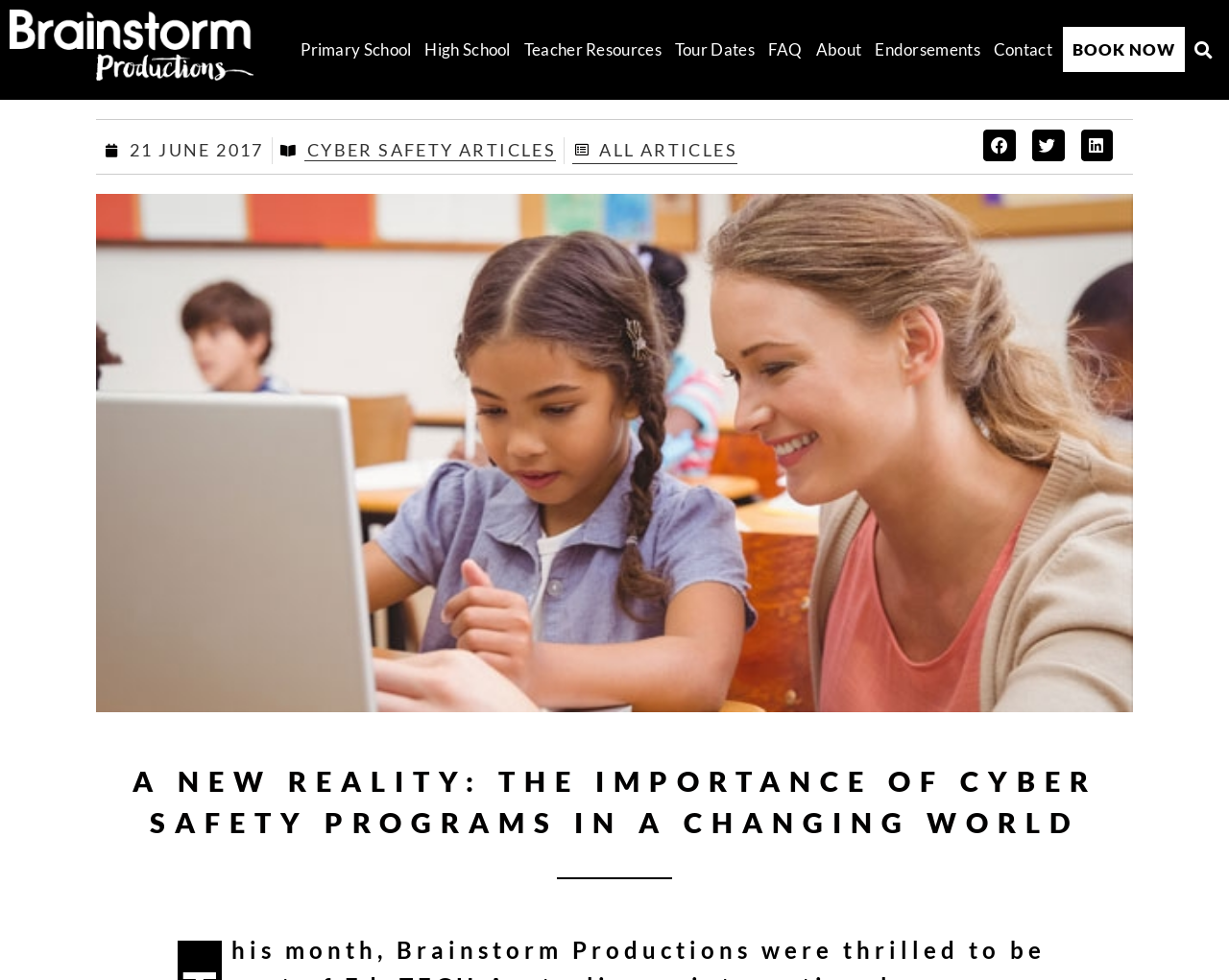Answer the question using only one word or a concise phrase: What is the name of the organization?

Brainstorm Productions